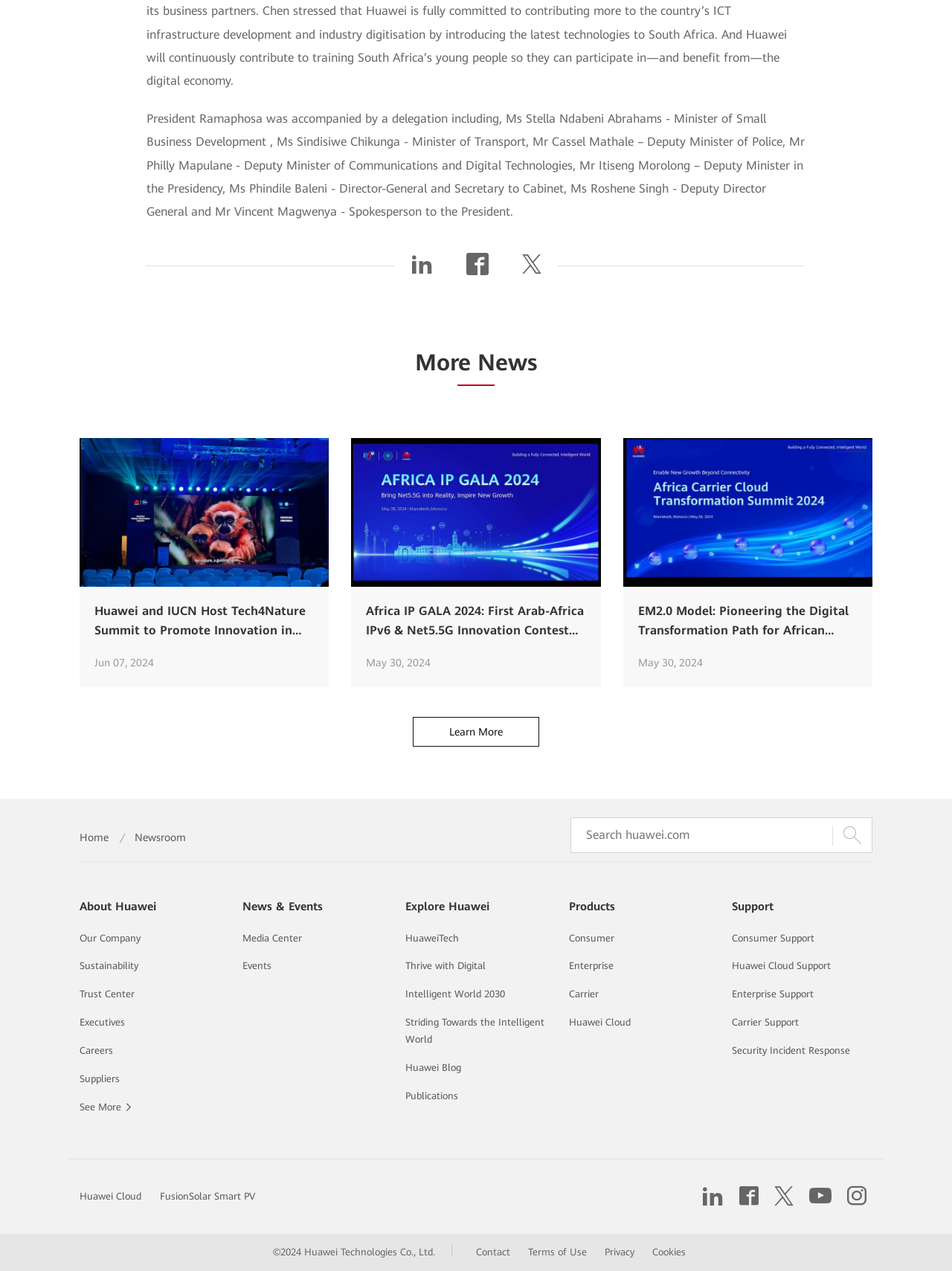Find the bounding box coordinates of the element's region that should be clicked in order to follow the given instruction: "Go to the 'About Huawei' page". The coordinates should consist of four float numbers between 0 and 1, i.e., [left, top, right, bottom].

[0.083, 0.706, 0.231, 0.721]